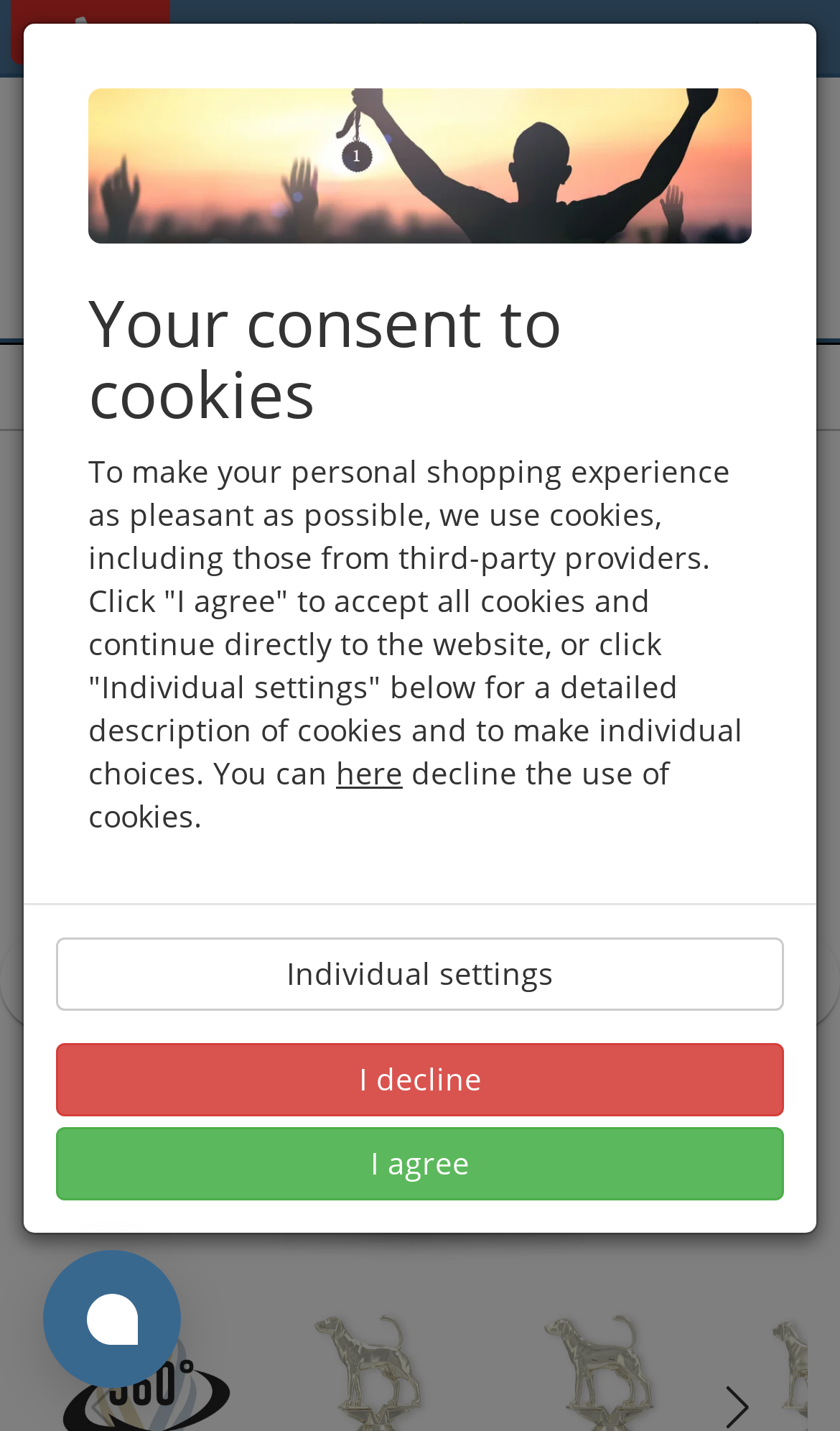Provide the bounding box coordinates for the area that should be clicked to complete the instruction: "Go back".

[0.038, 0.339, 0.962, 0.384]